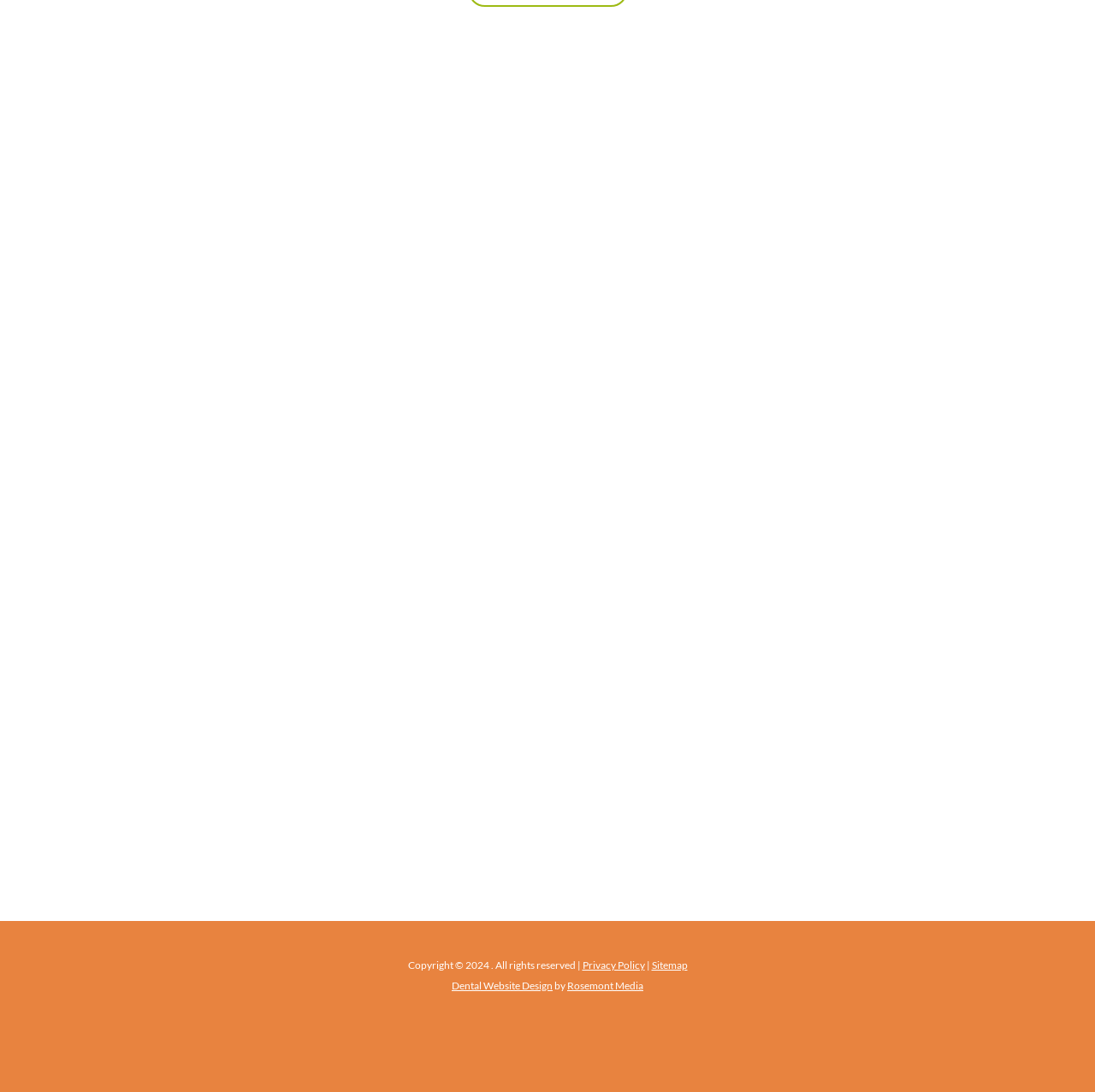Find the bounding box coordinates for the area that must be clicked to perform this action: "Get directions to the office".

[0.078, 0.66, 0.328, 0.684]